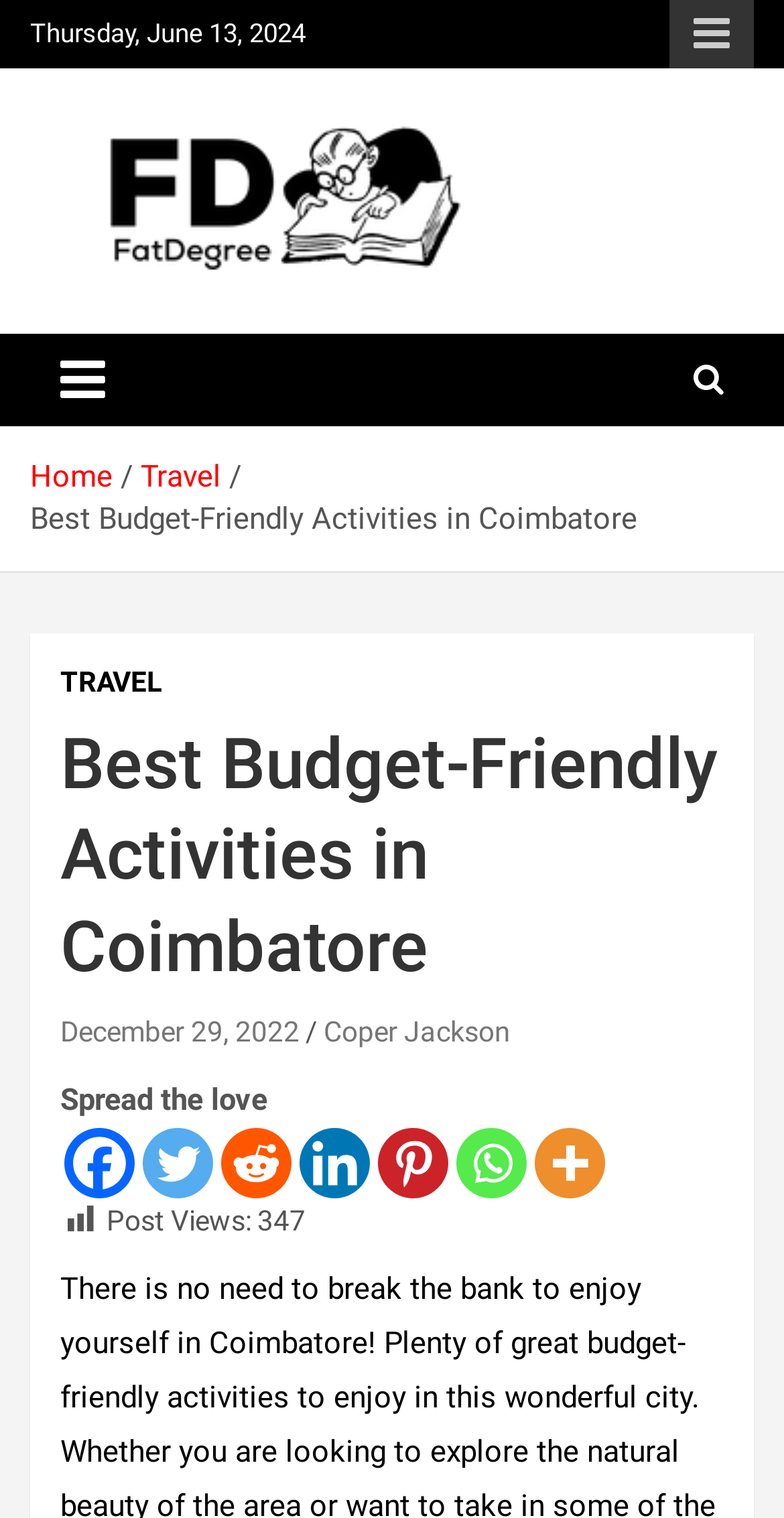Kindly determine the bounding box coordinates for the area that needs to be clicked to execute this instruction: "Go to the Travel page".

[0.179, 0.302, 0.282, 0.326]